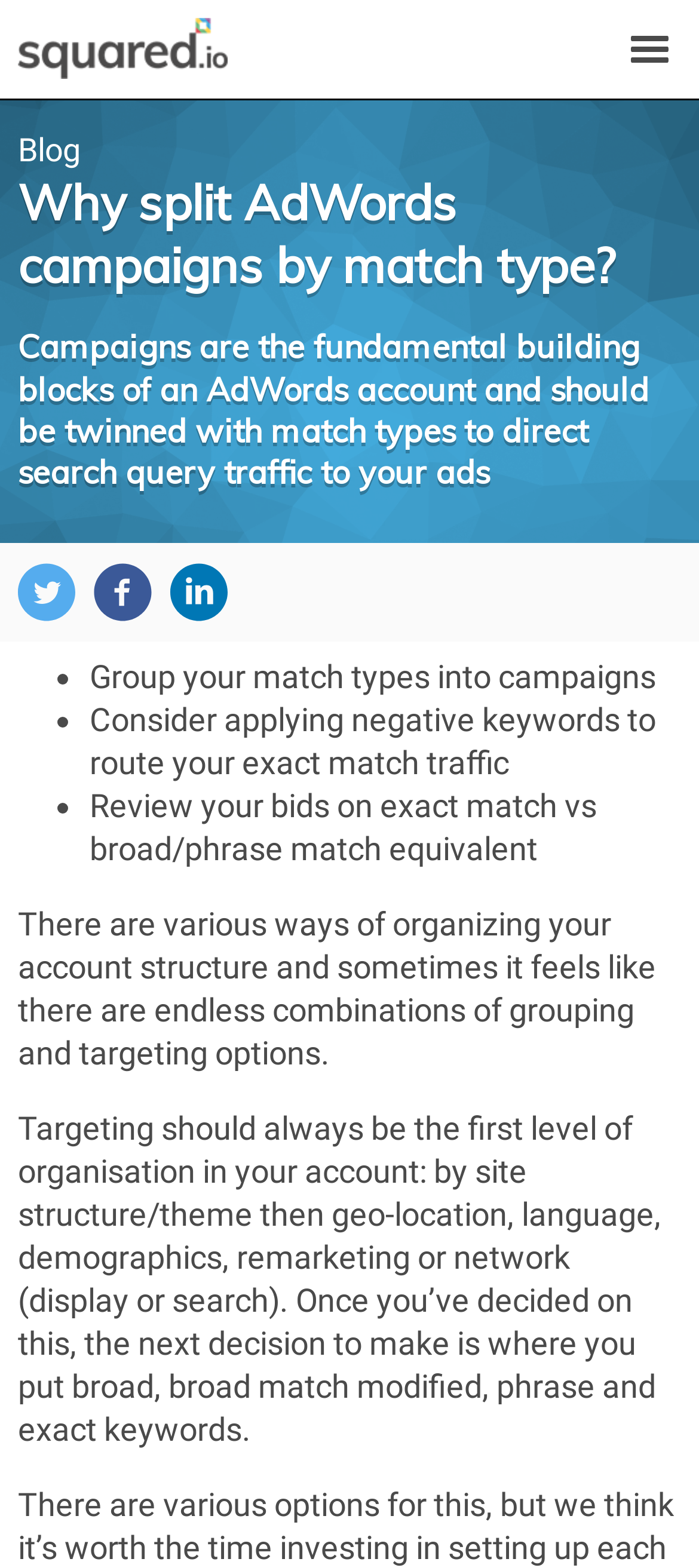Given the following UI element description: "parent_node: Site navigation", find the bounding box coordinates in the webpage screenshot.

[0.026, 0.0, 0.326, 0.061]